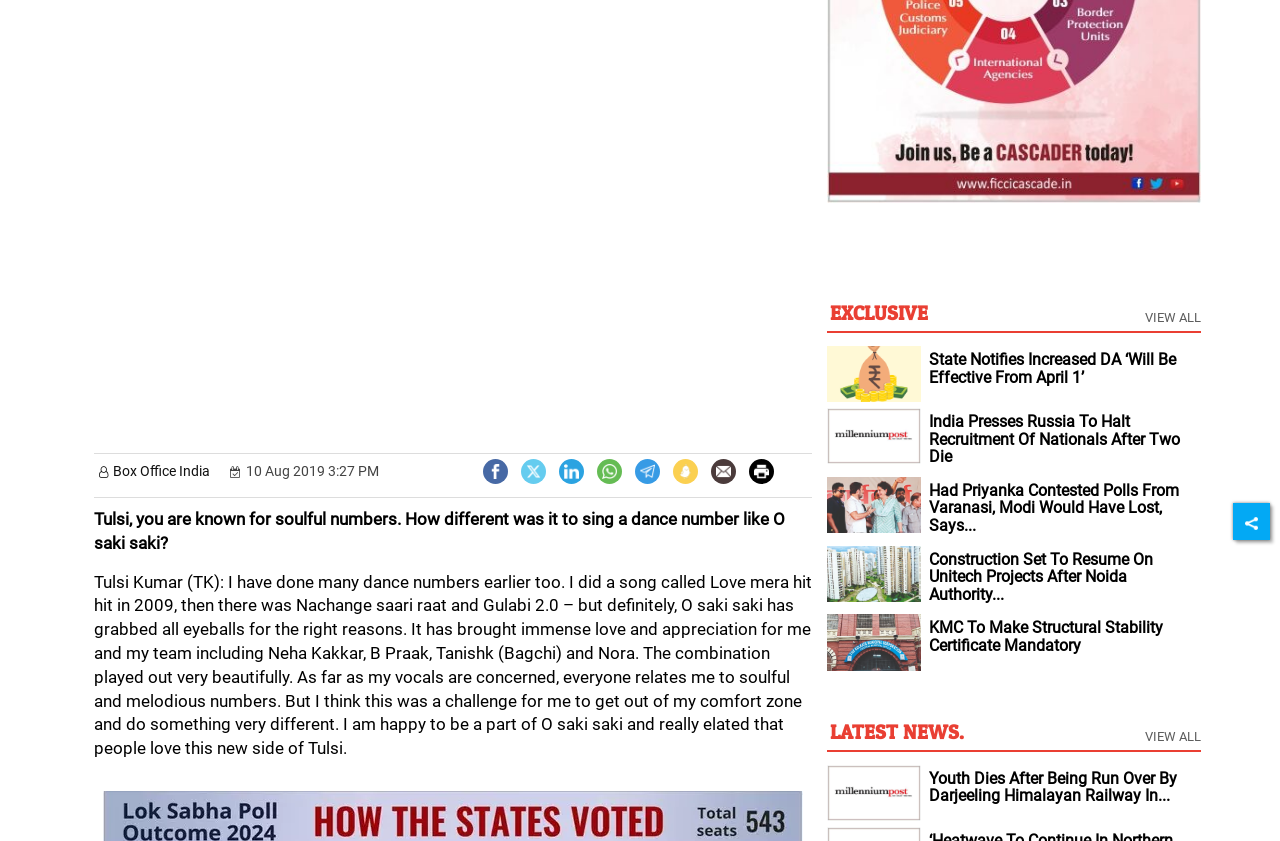Predict the bounding box coordinates of the UI element that matches this description: "Latest News.". The coordinates should be in the format [left, top, right, bottom] with each value between 0 and 1.

[0.646, 0.86, 0.755, 0.882]